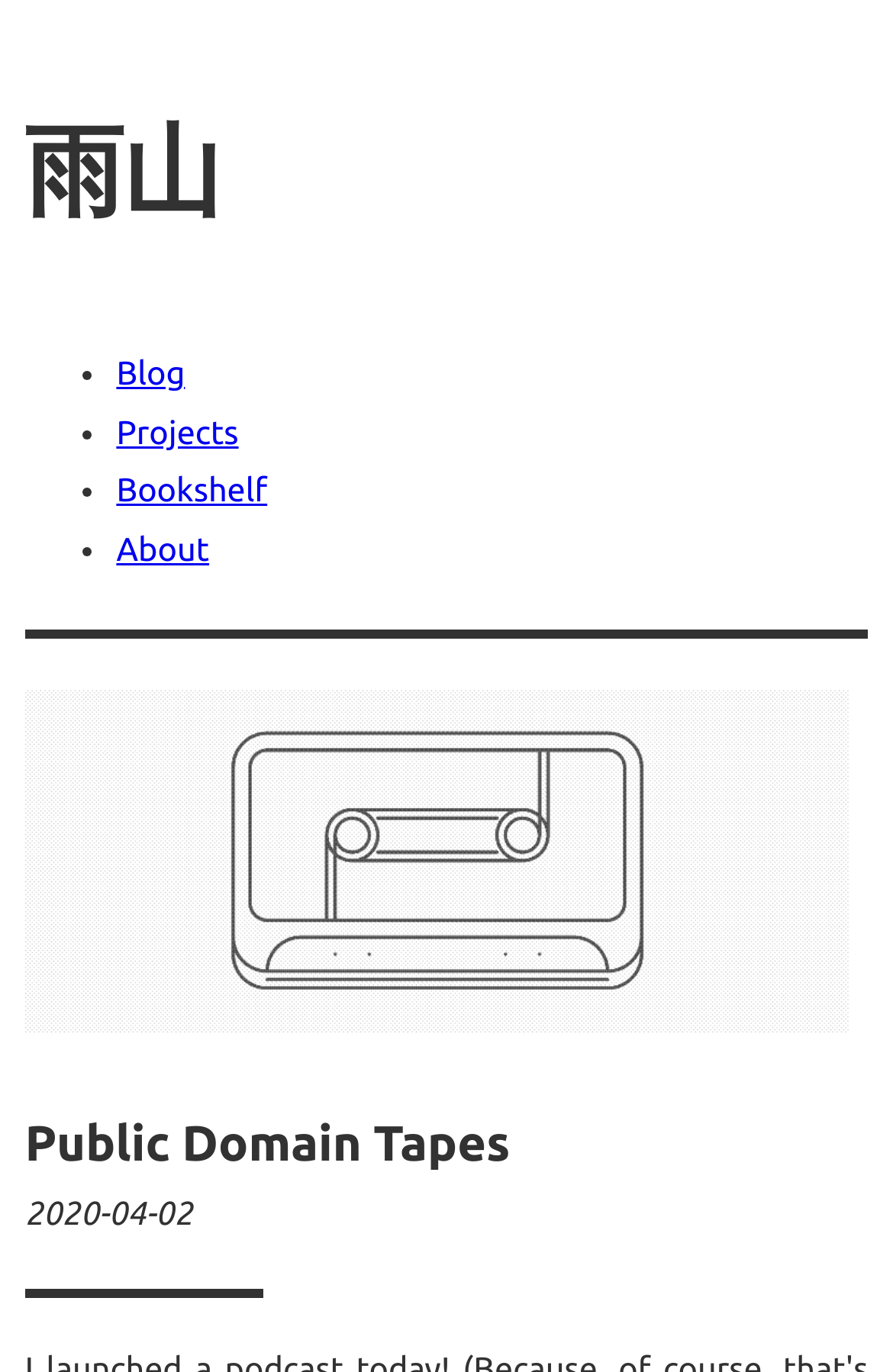Give a short answer to this question using one word or a phrase:
How many menu items are there?

4